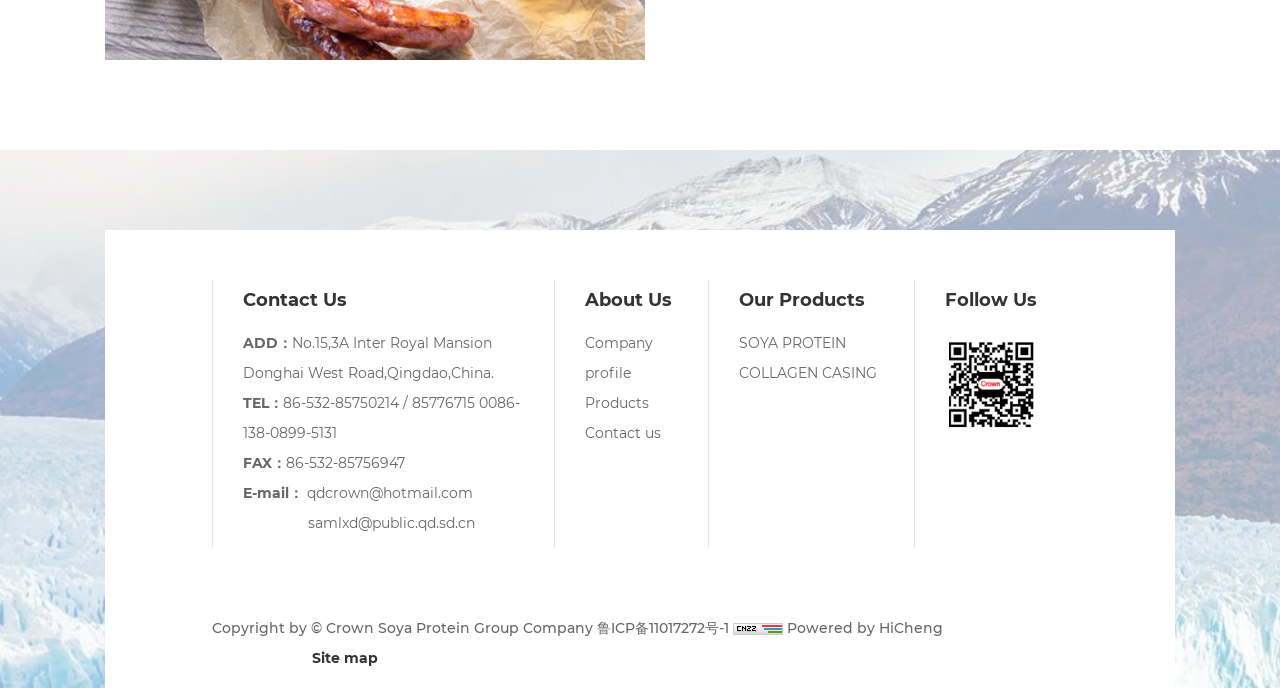Identify the bounding box coordinates of the HTML element based on this description: "Powered by HiCheng".

[0.615, 0.898, 0.737, 0.926]